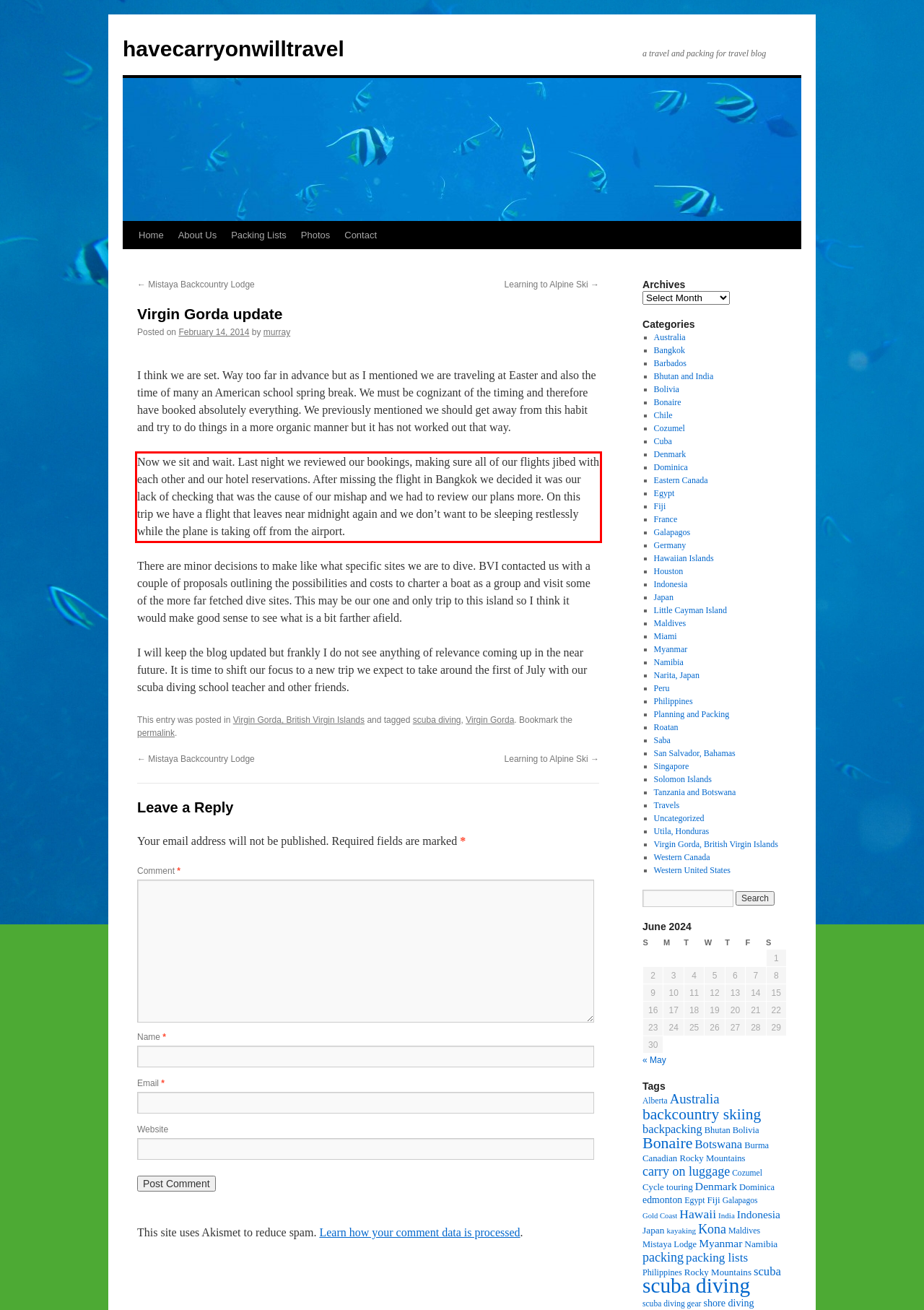Please look at the webpage screenshot and extract the text enclosed by the red bounding box.

Now we sit and wait. Last night we reviewed our bookings, making sure all of our flights jibed with each other and our hotel reservations. After missing the flight in Bangkok we decided it was our lack of checking that was the cause of our mishap and we had to review our plans more. On this trip we have a flight that leaves near midnight again and we don’t want to be sleeping restlessly while the plane is taking off from the airport.